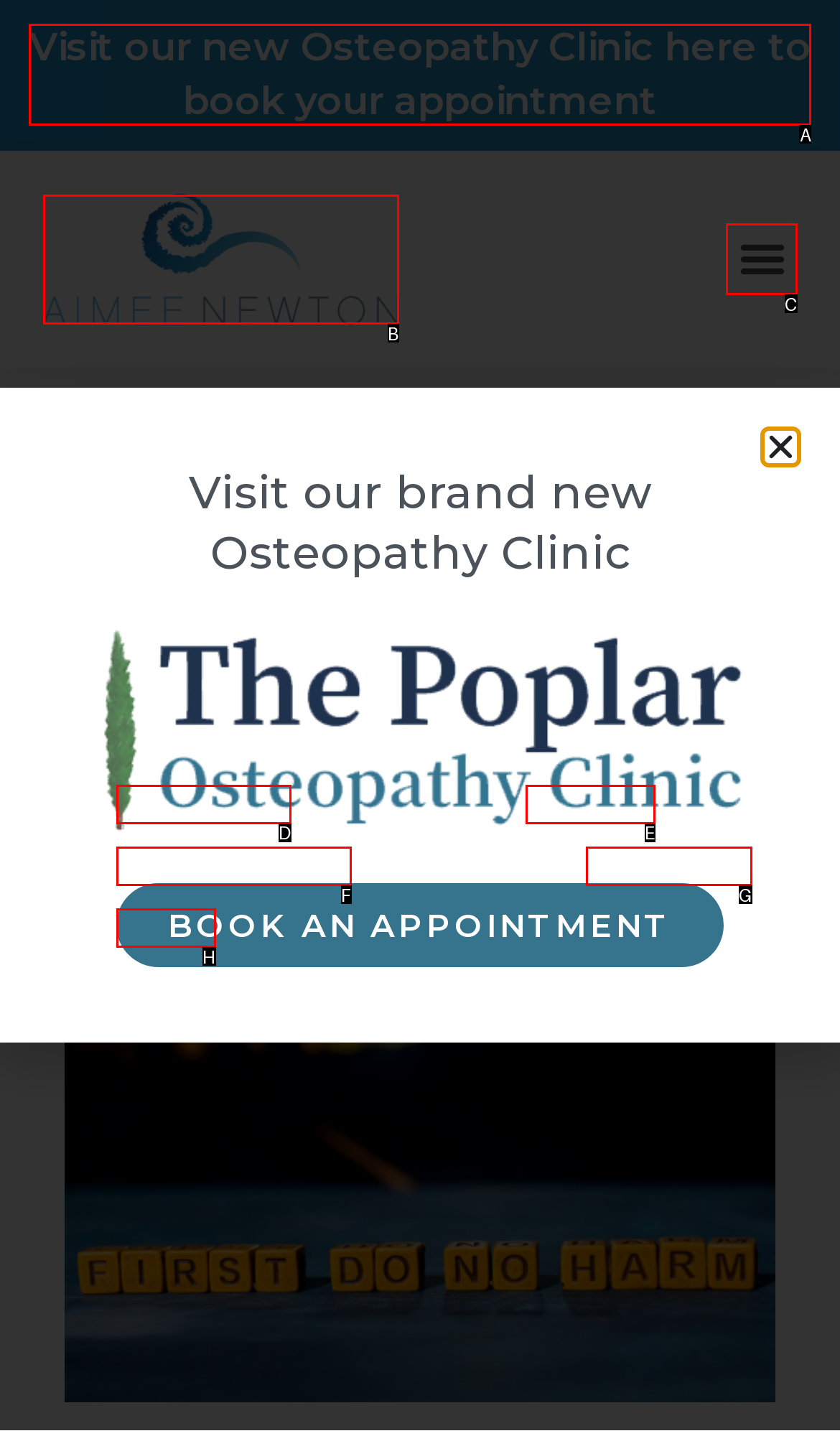Using the provided description: Yoga, select the HTML element that corresponds to it. Indicate your choice with the option's letter.

H